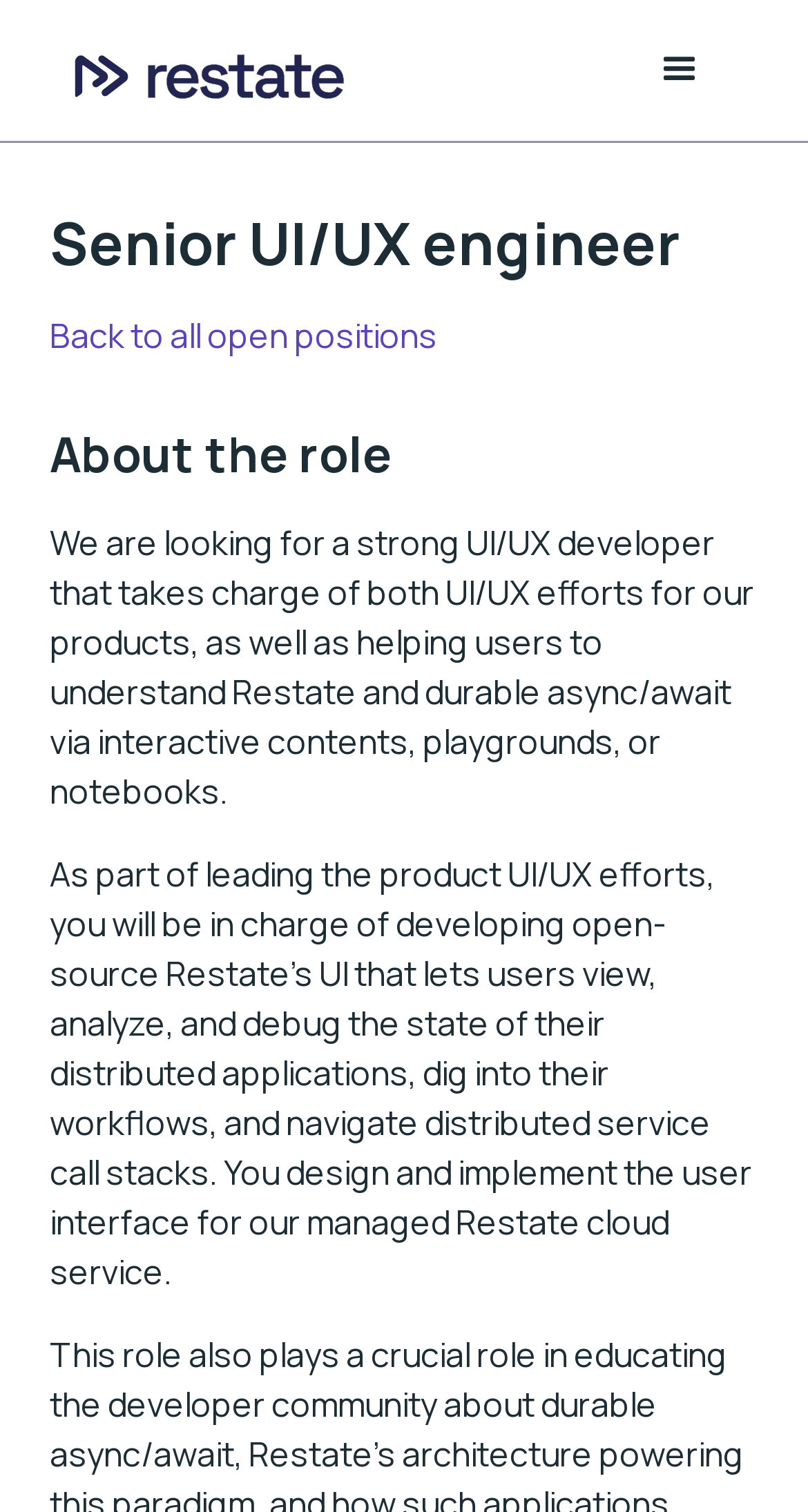Identify the main title of the webpage and generate its text content.

Senior UI/UX engineer